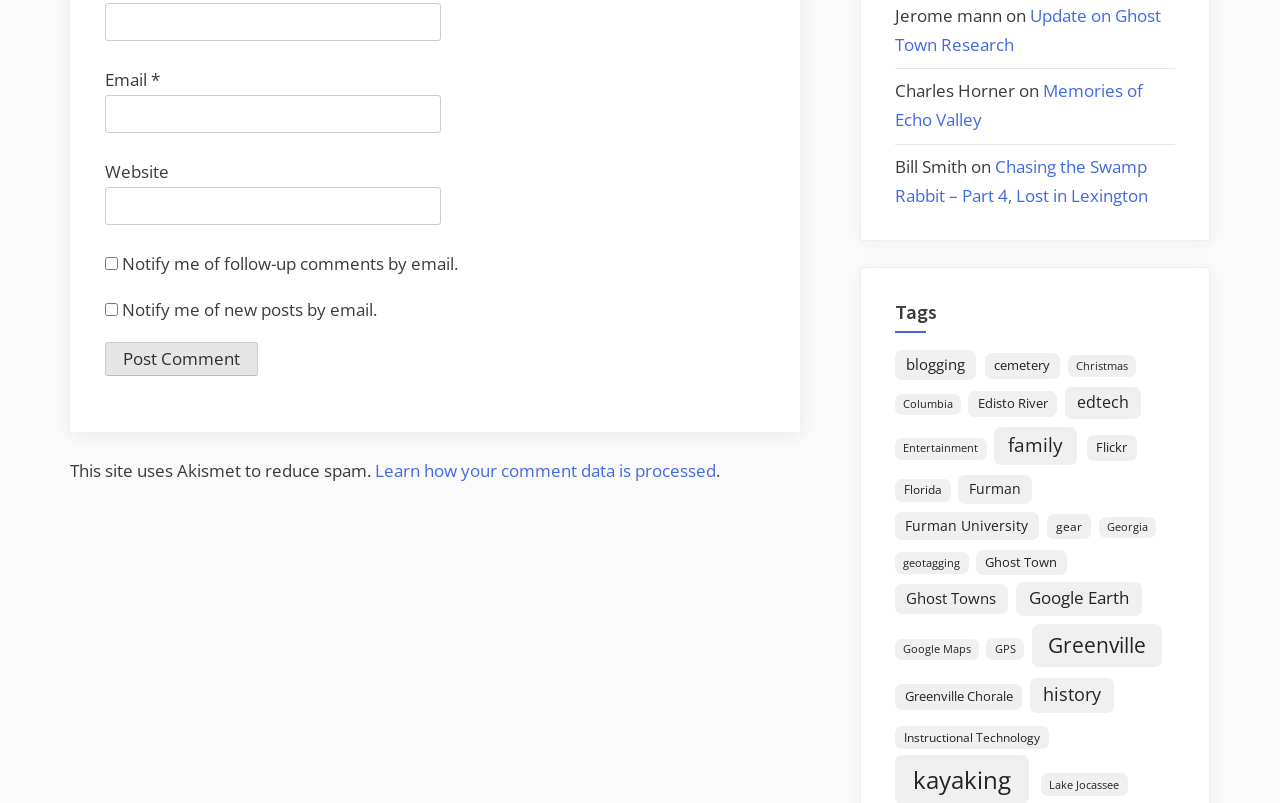What is the position of the 'Post Comment' button?
Please describe in detail the information shown in the image to answer the question.

The 'Post Comment' button is located below the textboxes and checkboxes in the comment form, with a bounding box coordinate of [0.082, 0.426, 0.202, 0.469].